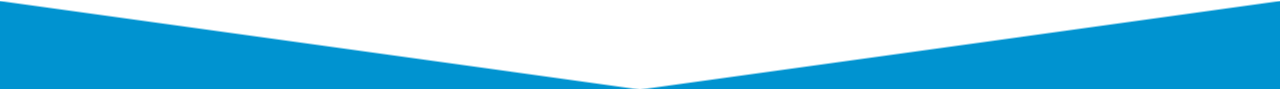Use one word or a short phrase to answer the question provided: 
What is the shape of the design element?

triangular